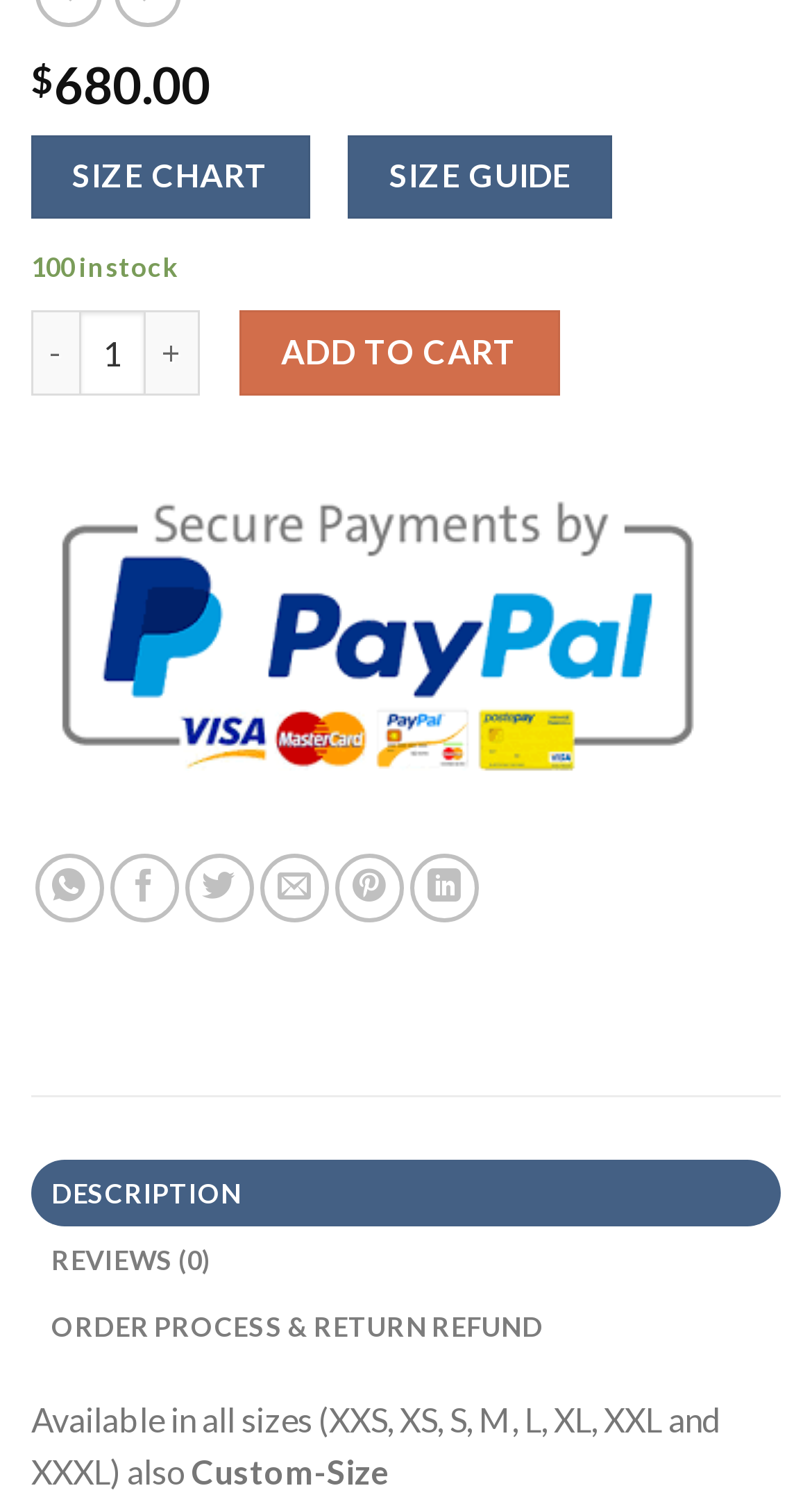Locate the bounding box coordinates of the item that should be clicked to fulfill the instruction: "View the product description".

[0.038, 0.771, 0.962, 0.815]